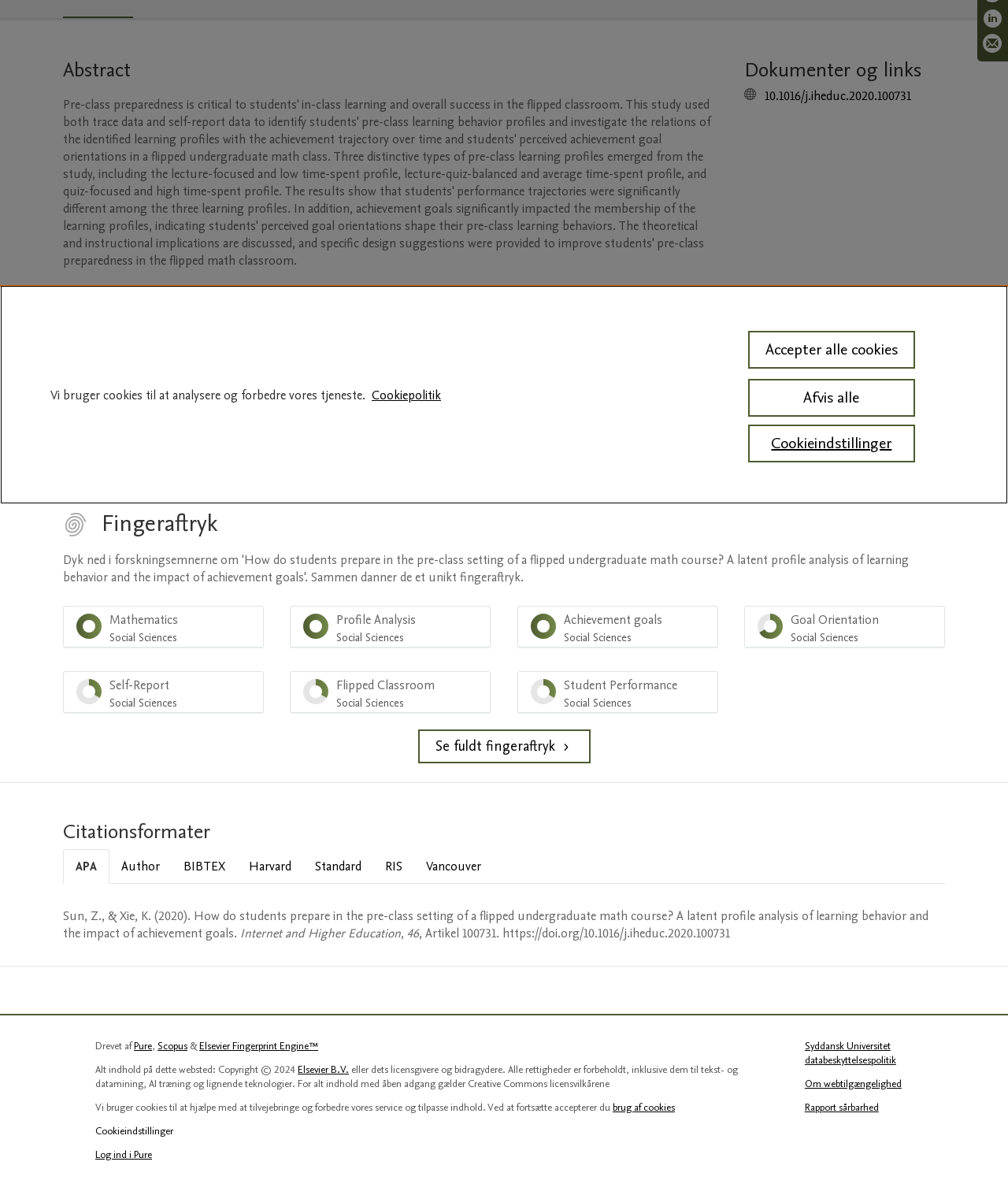Using the webpage screenshot and the element description Achievement goals Social Sciences 100%, determine the bounding box coordinates. Specify the coordinates in the format (top-left x, top-left y, bottom-right x, bottom-right y) with values ranging from 0 to 1.

[0.513, 0.507, 0.712, 0.542]